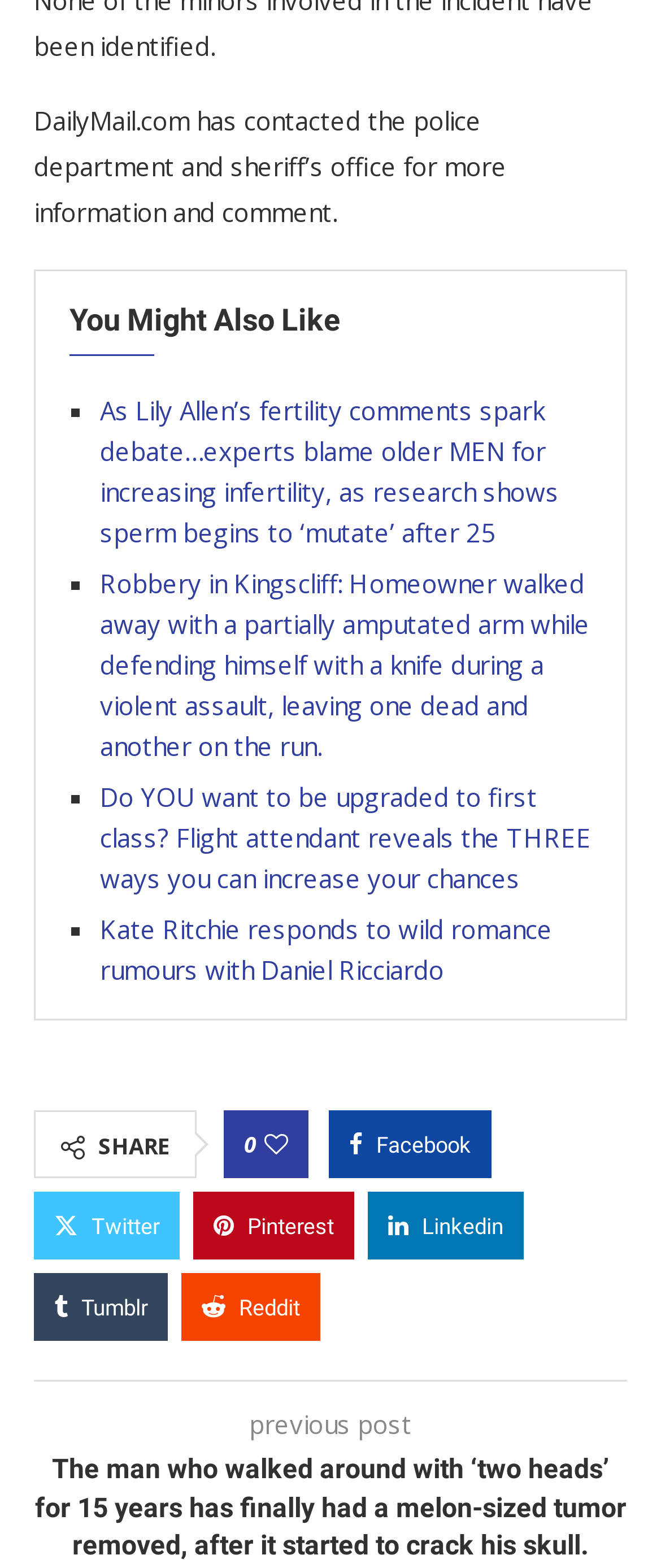Please indicate the bounding box coordinates for the clickable area to complete the following task: "Read the previous post". The coordinates should be specified as four float numbers between 0 and 1, i.e., [left, top, right, bottom].

[0.377, 0.91, 0.623, 0.932]